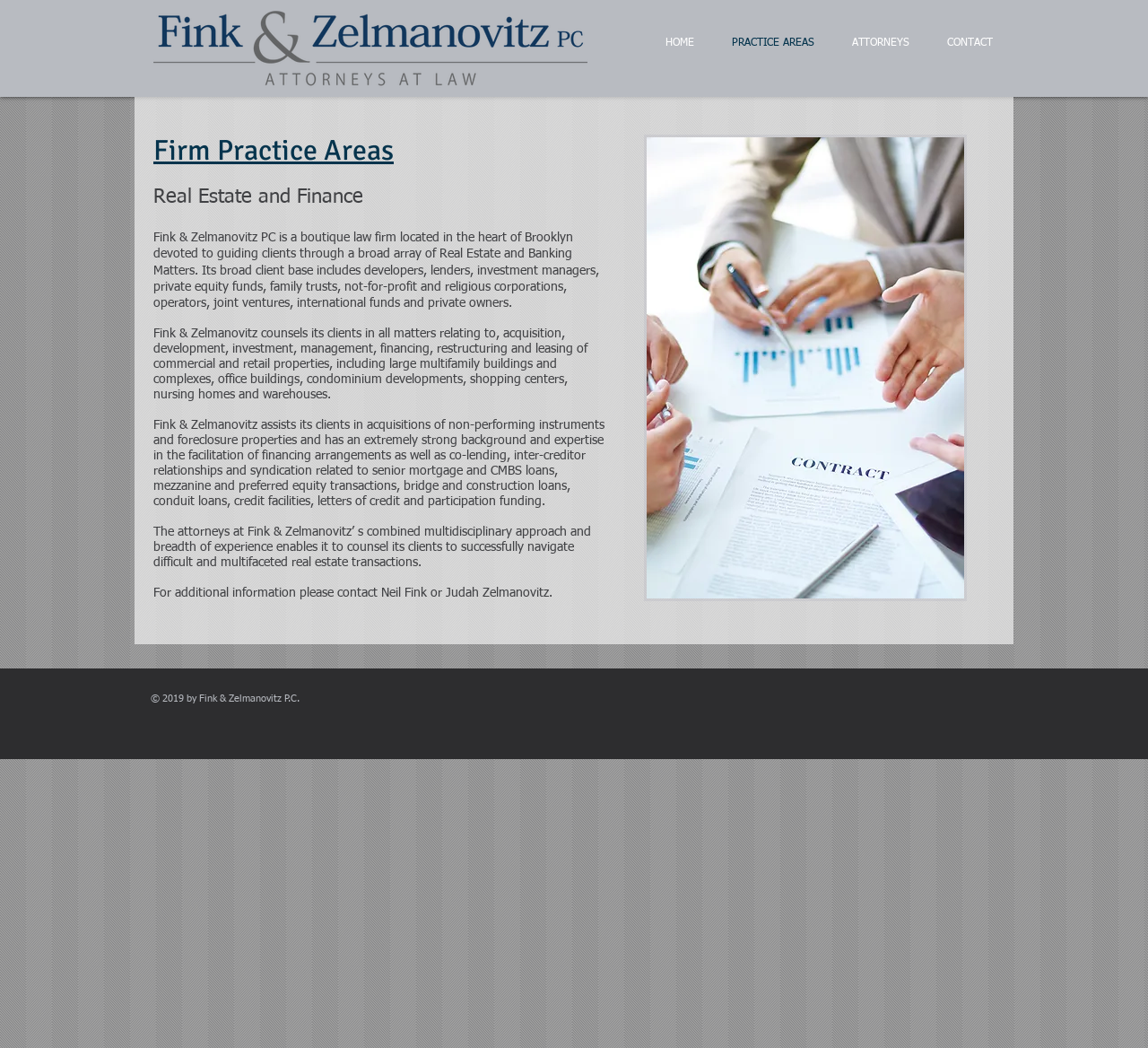For the element described, predict the bounding box coordinates as (top-left x, top-left y, bottom-right x, bottom-right y). All values should be between 0 and 1. Element description: PRACTICE AREAS

[0.621, 0.018, 0.726, 0.065]